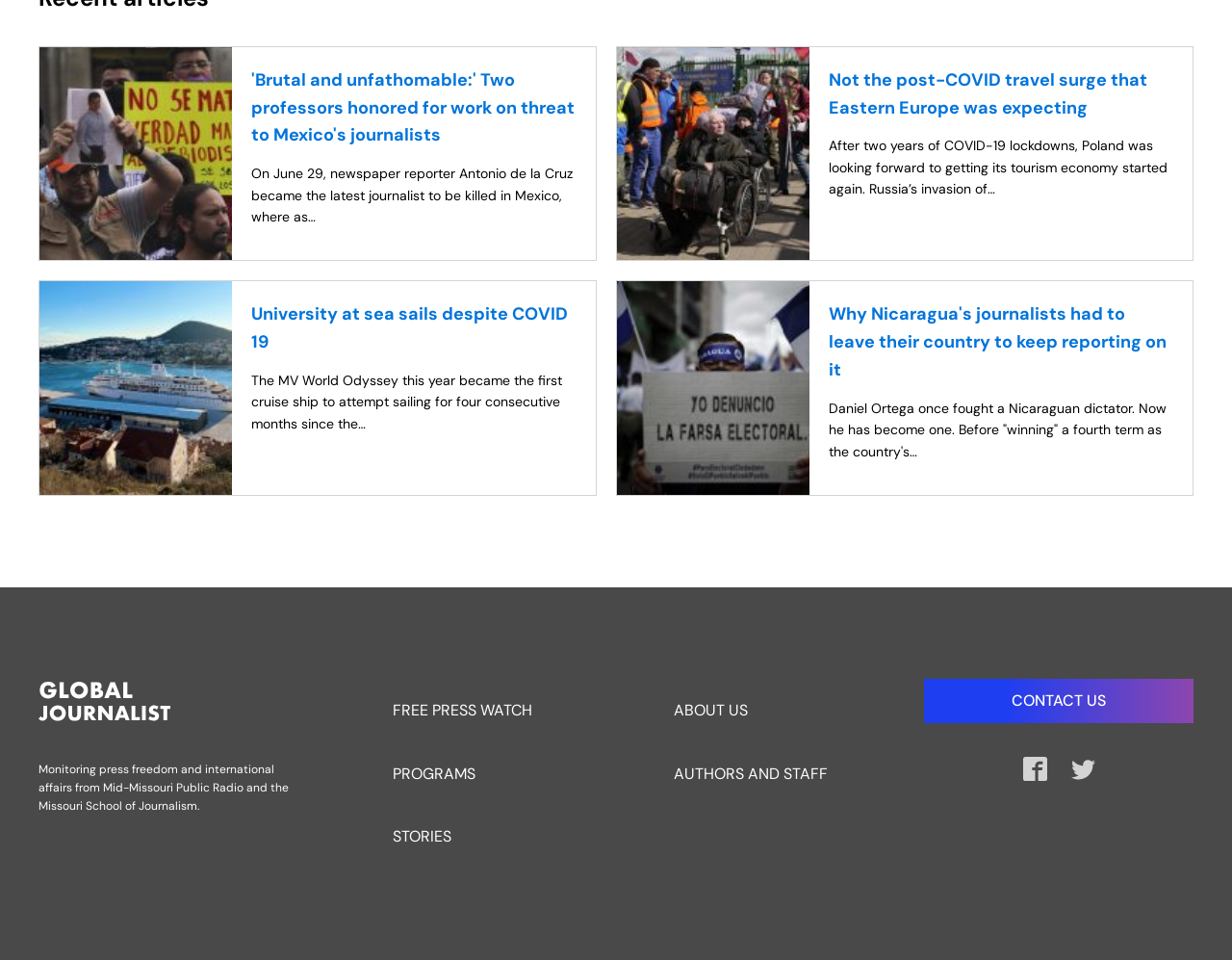Provide a brief response using a word or short phrase to this question:
What social media platforms are available for sharing?

Facebook and Twitter